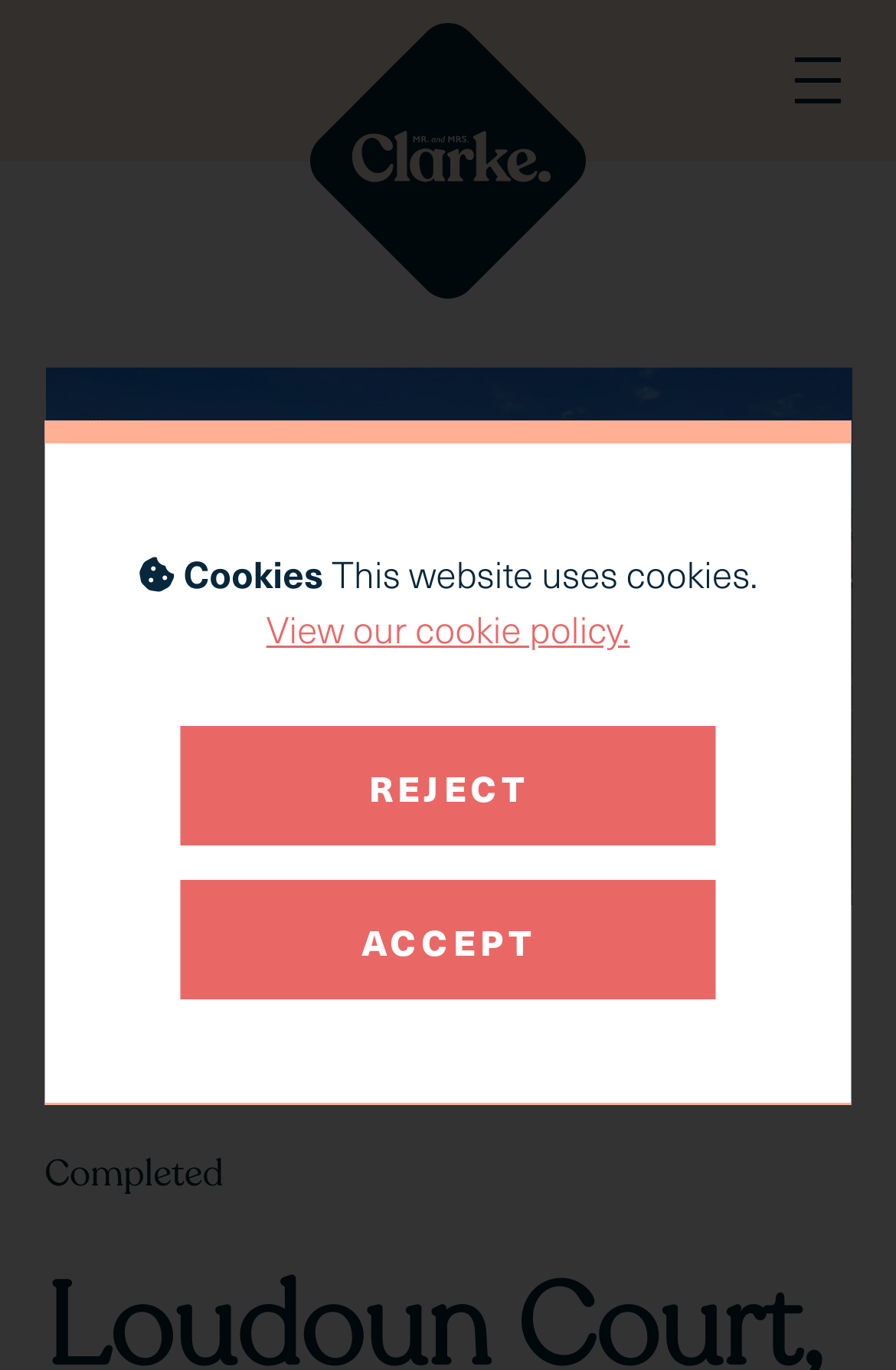Answer the question briefly using a single word or phrase: 
Is there an image on the webpage?

Yes